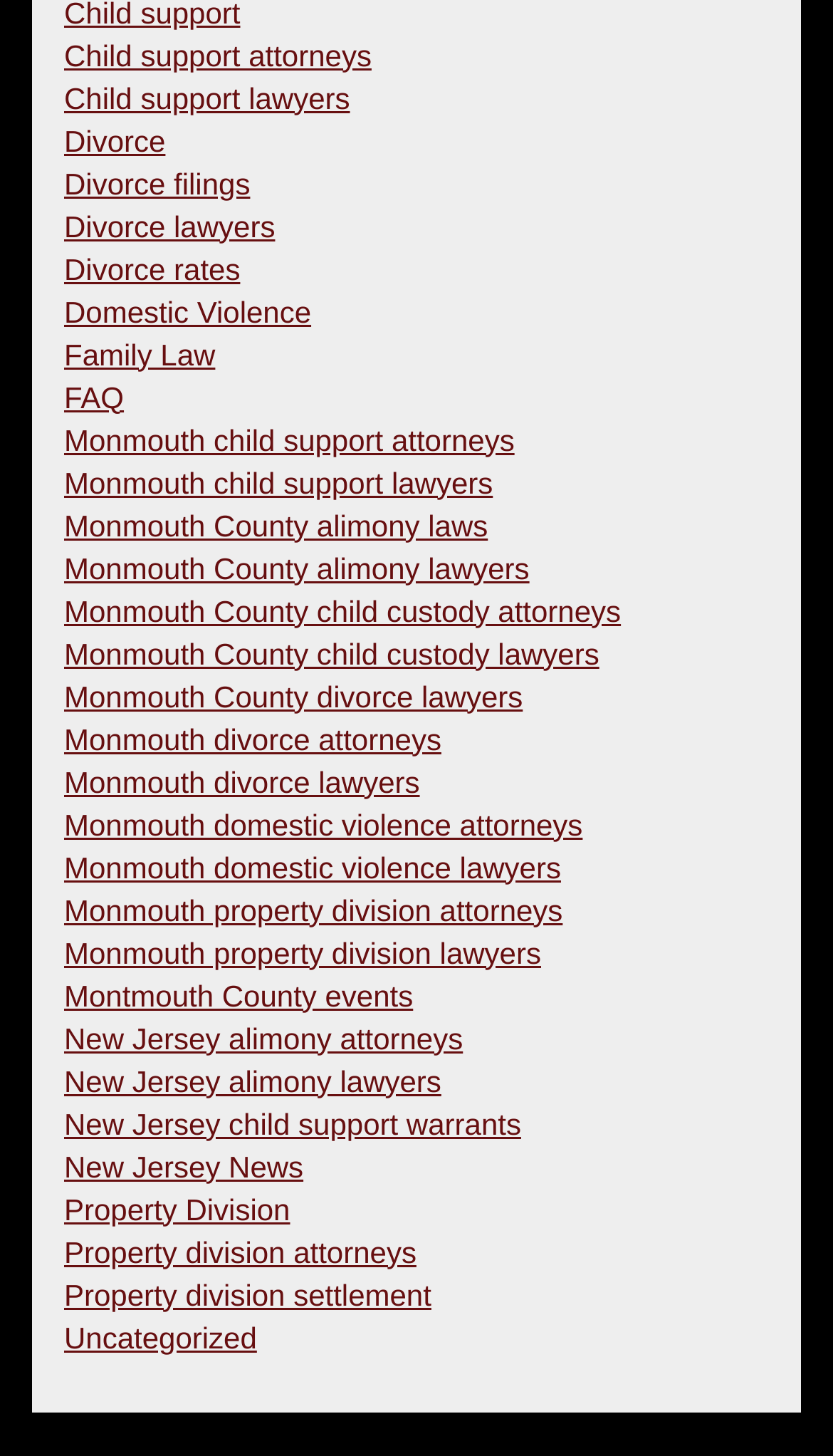Given the content of the image, can you provide a detailed answer to the question?
Are there any links related to New Jersey?

Upon reviewing the links on the webpage, I found that there are indeed links related to New Jersey, including New Jersey alimony attorneys, New Jersey alimony lawyers, and New Jersey child support warrants.